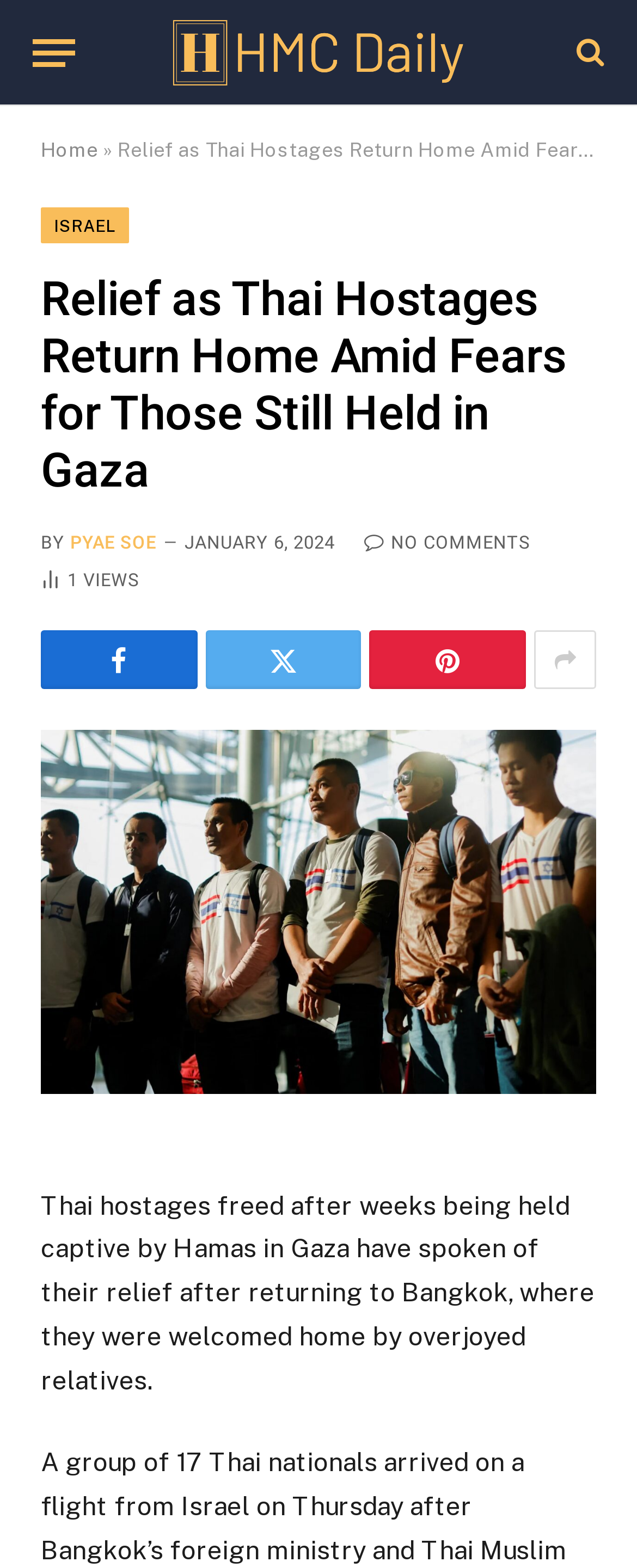Locate the bounding box coordinates of the clickable area to execute the instruction: "View the article by PYAE SOE". Provide the coordinates as four float numbers between 0 and 1, represented as [left, top, right, bottom].

[0.11, 0.339, 0.245, 0.353]